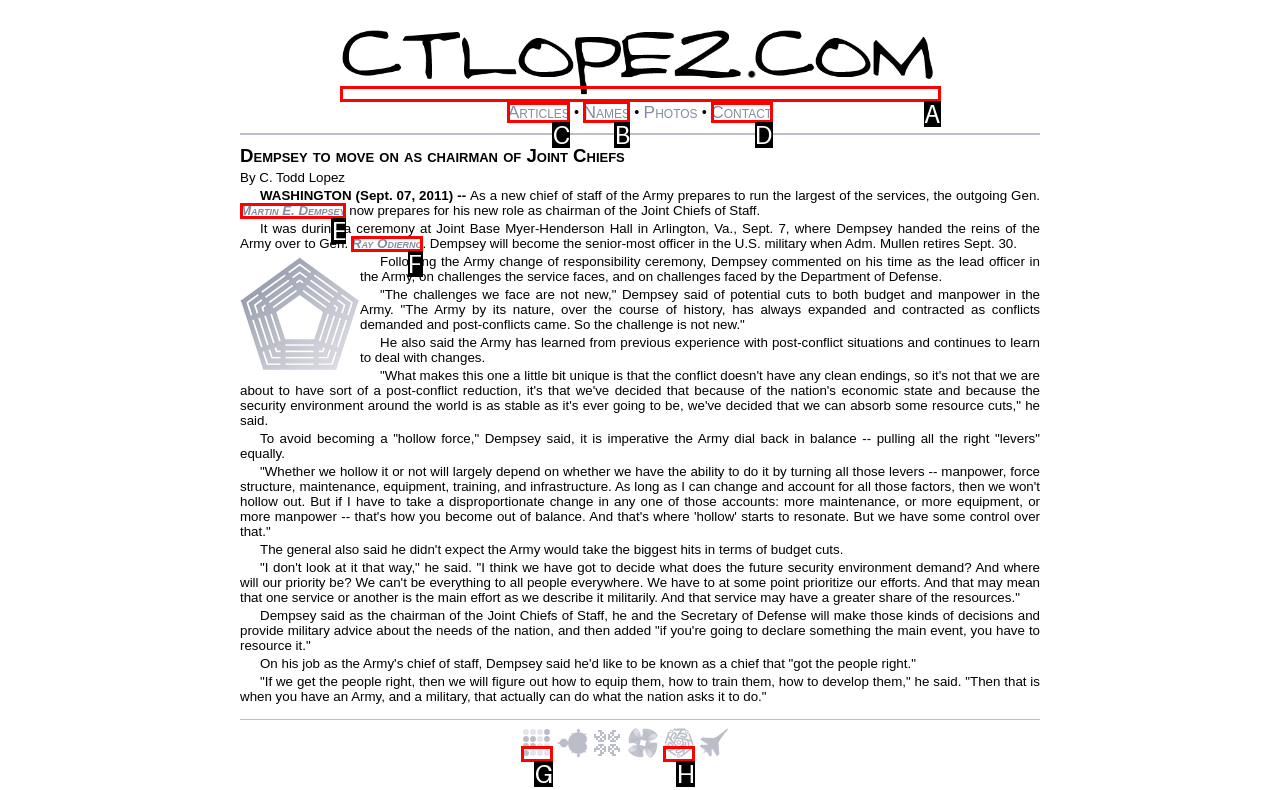Determine which option you need to click to execute the following task: Click on GTA: Liberty City Stories MOD APK. Provide your answer as a single letter.

None